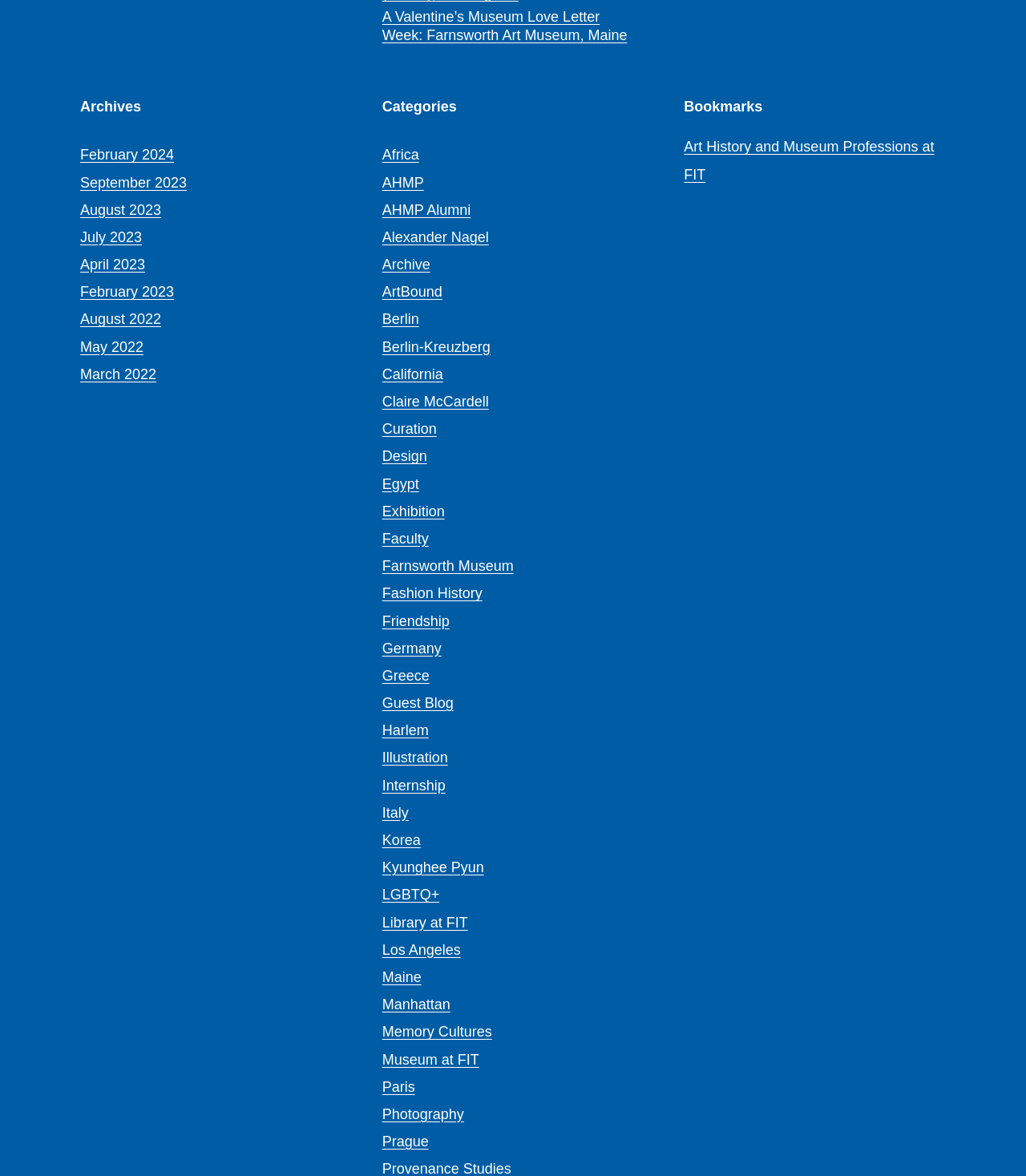Please examine the image and provide a detailed answer to the question: What is the earliest year mentioned on the webpage?

The answer can be found by looking at the links under the 'Archives' heading, which list years from 2024 to 2022.